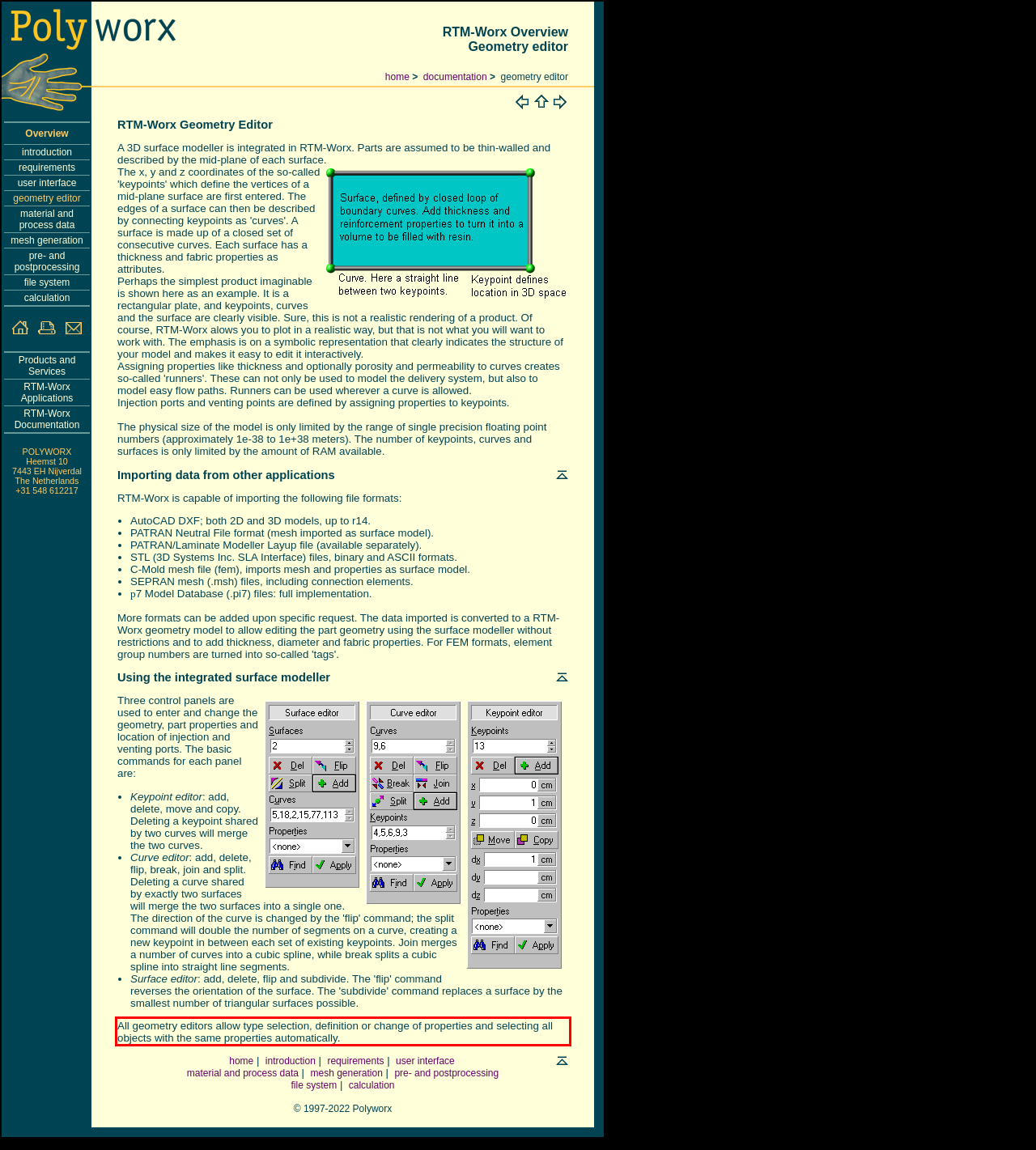Given a webpage screenshot, identify the text inside the red bounding box using OCR and extract it.

All geometry editors allow type selection, definition or change of properties and selecting all objects with the same properties automatically.